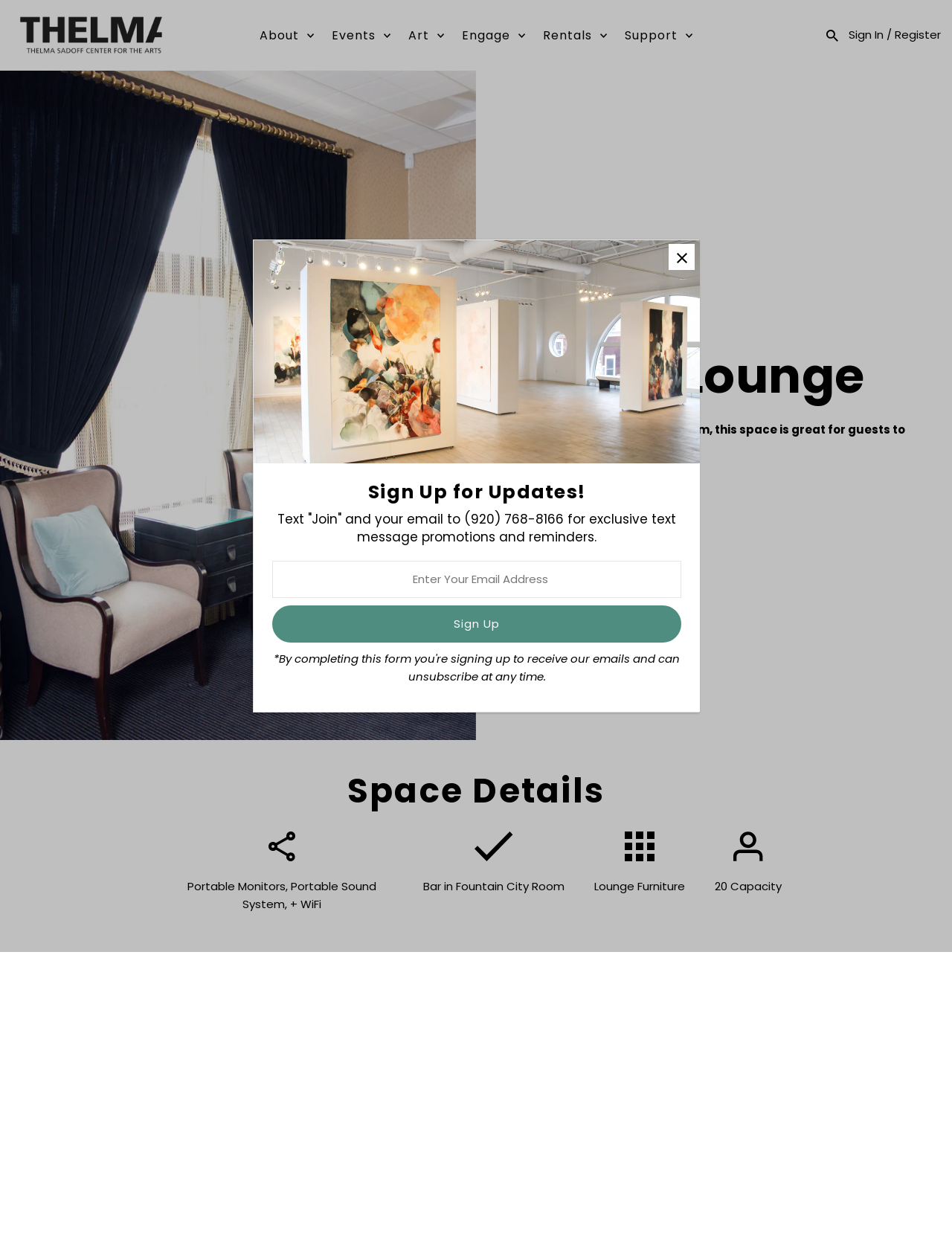Find the bounding box coordinates of the element you need to click on to perform this action: 'Click the About link'. The coordinates should be represented by four float values between 0 and 1, in the format [left, top, right, bottom].

[0.265, 0.011, 0.337, 0.046]